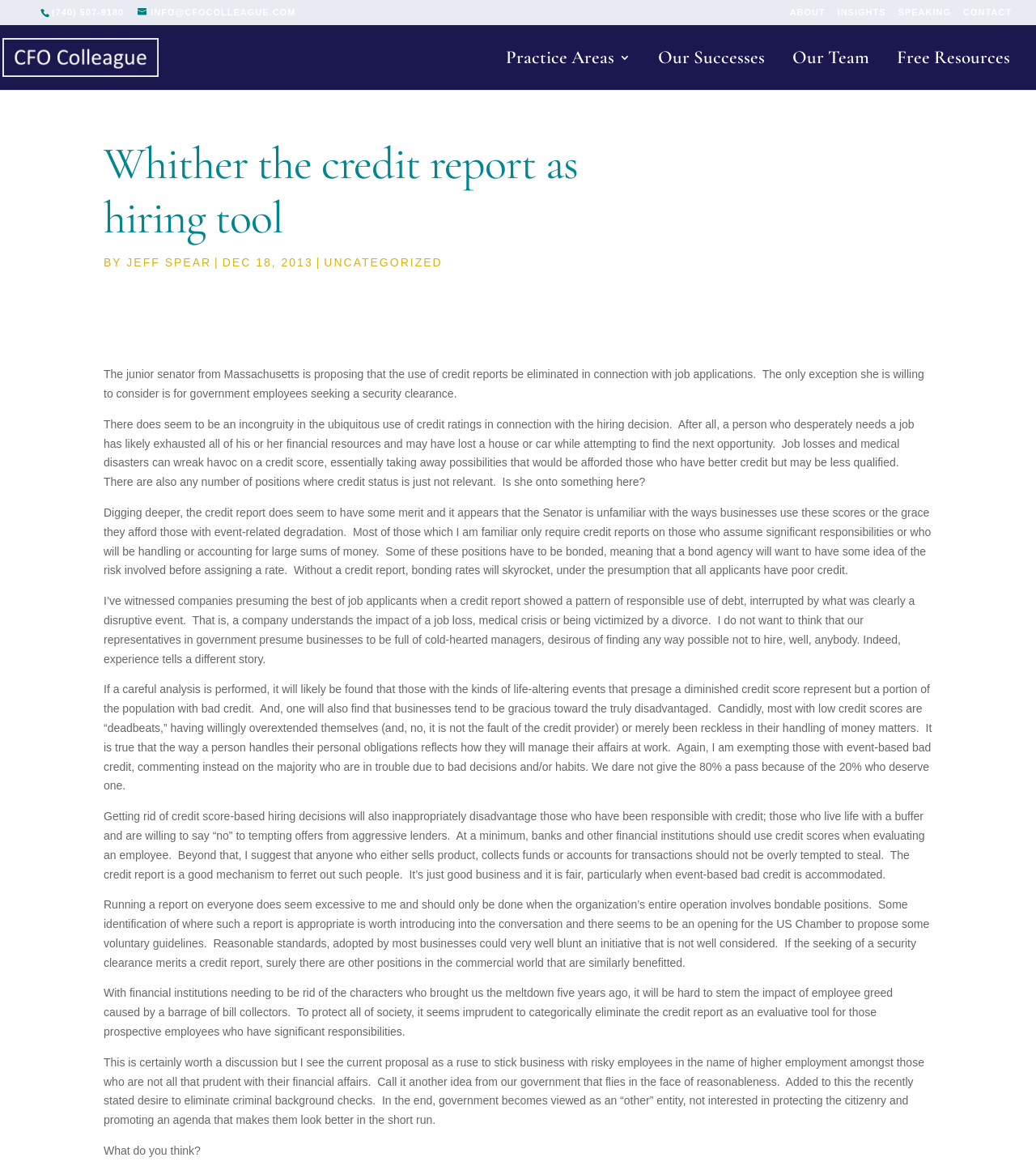Specify the bounding box coordinates of the area to click in order to execute this command: 'Click the 'INFO' link'. The coordinates should consist of four float numbers ranging from 0 to 1, and should be formatted as [left, top, right, bottom].

[0.133, 0.006, 0.285, 0.015]